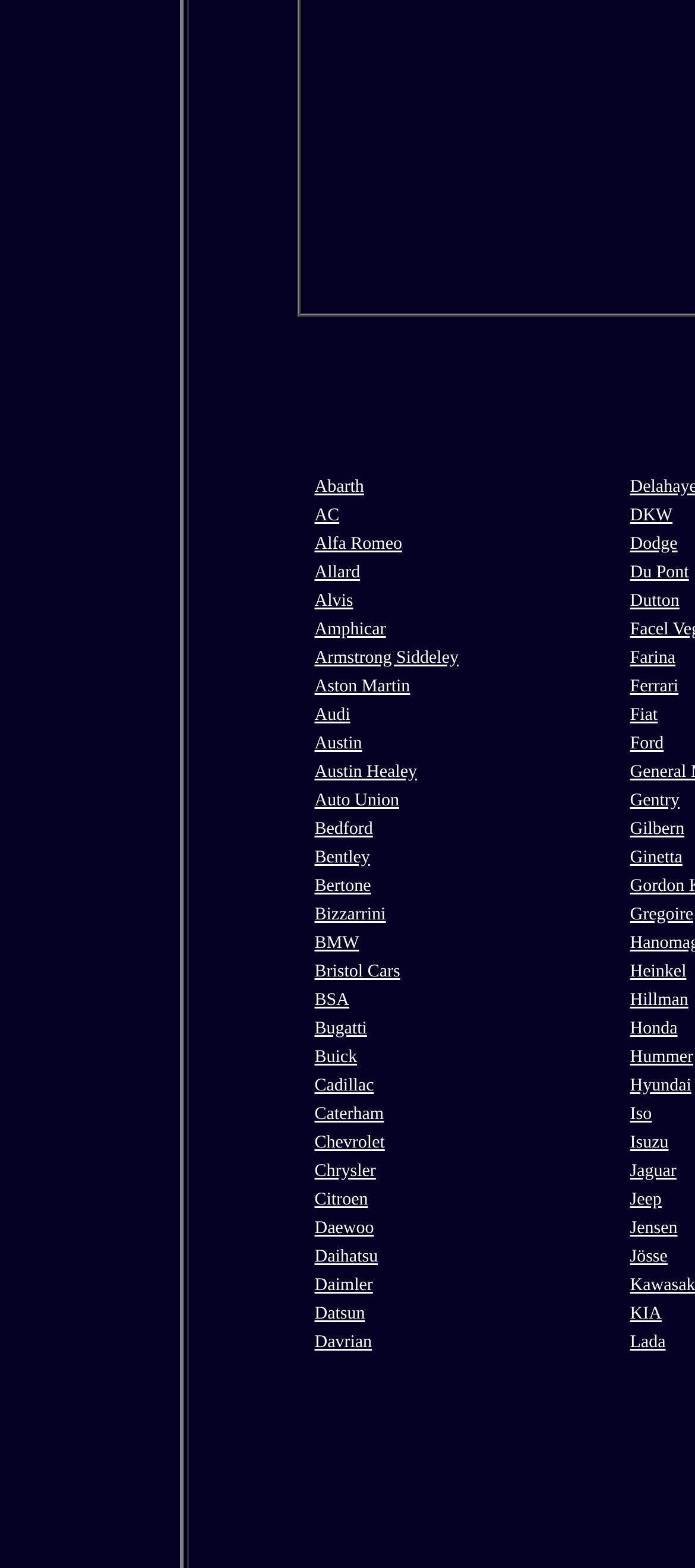Given the content of the image, can you provide a detailed answer to the question?
What is the first car brand listed?

I looked at the table cell and found that the first link is 'Abarth', which is the first car brand listed.